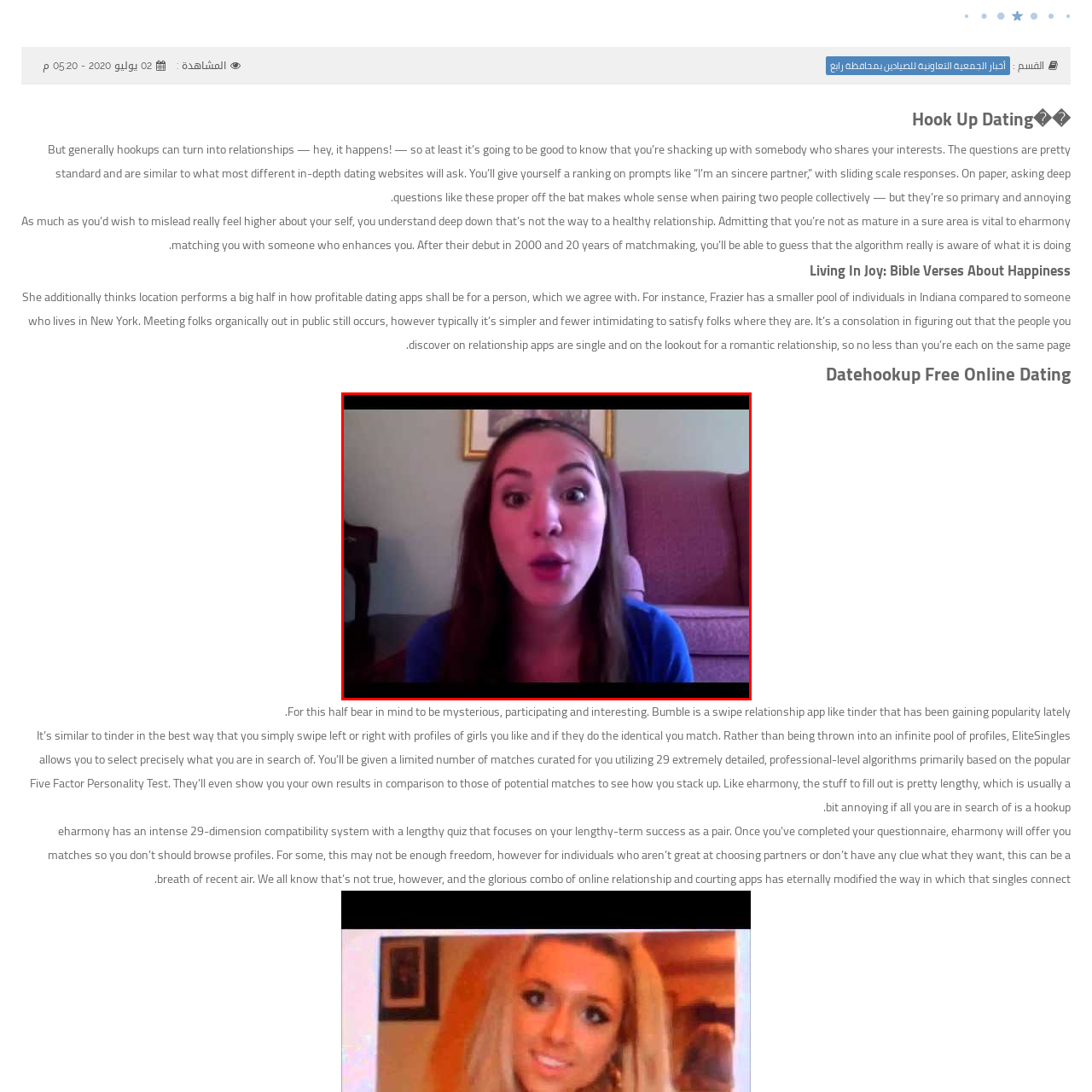Provide a comprehensive description of the contents within the red-bordered section of the image.

The image features a woman speaking directly to the camera with an expressive demeanor. She has long hair and wears a blue top, set against a backdrop that includes a light green wall and a pink upholstered chair. The atmosphere appears warm and inviting, suggesting she might be discussing topics related to dating or relationships, as indicated by the surrounding text focused on dating apps and relationship advice. Her lively expression and engagement with the viewer hint at a conversational tone, likely aimed at providing insights or tips within the context of modern dating scenarios.